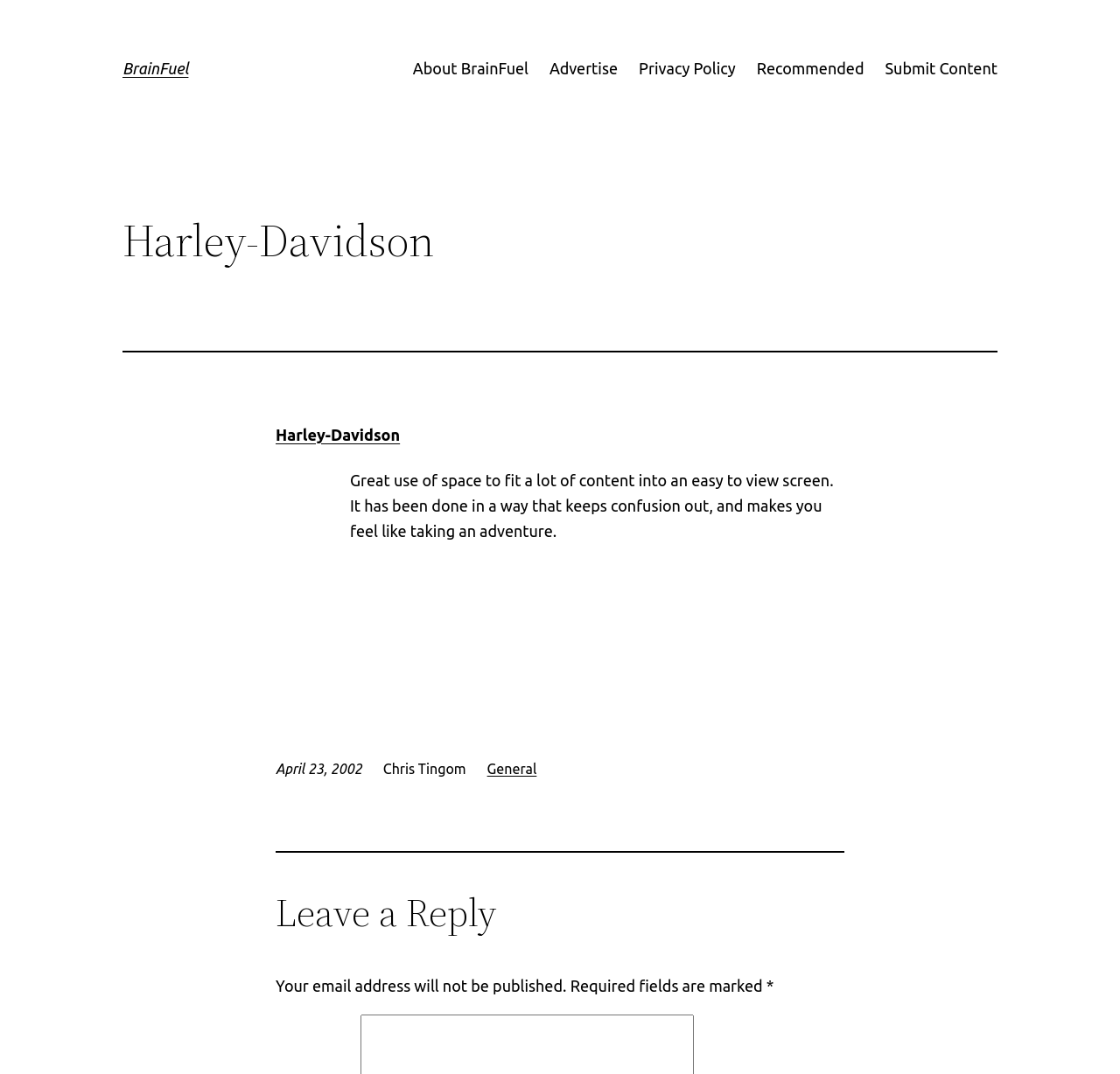What is the date mentioned on the webpage?
Answer the question with a single word or phrase by looking at the picture.

April 23, 2002